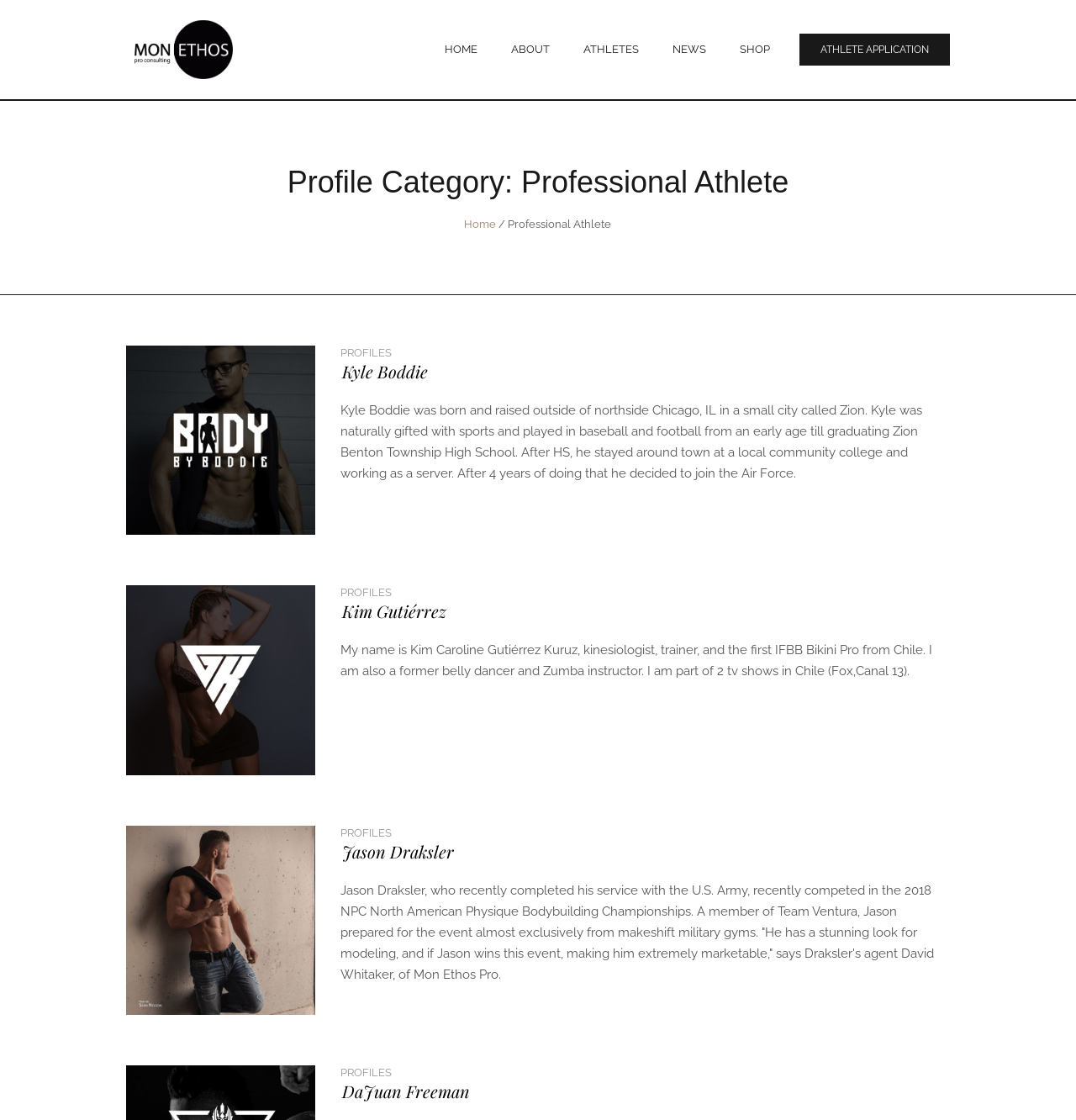Pinpoint the bounding box coordinates of the element you need to click to execute the following instruction: "Explore Jason Draksler's profile". The bounding box should be represented by four float numbers between 0 and 1, in the format [left, top, right, bottom].

[0.117, 0.737, 0.293, 0.906]